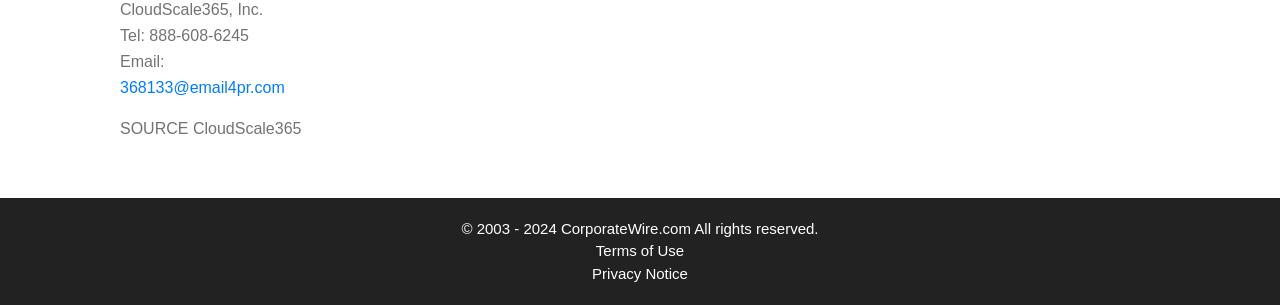What is the email address to contact the company?
Relying on the image, give a concise answer in one word or a brief phrase.

368133@email4pr.com